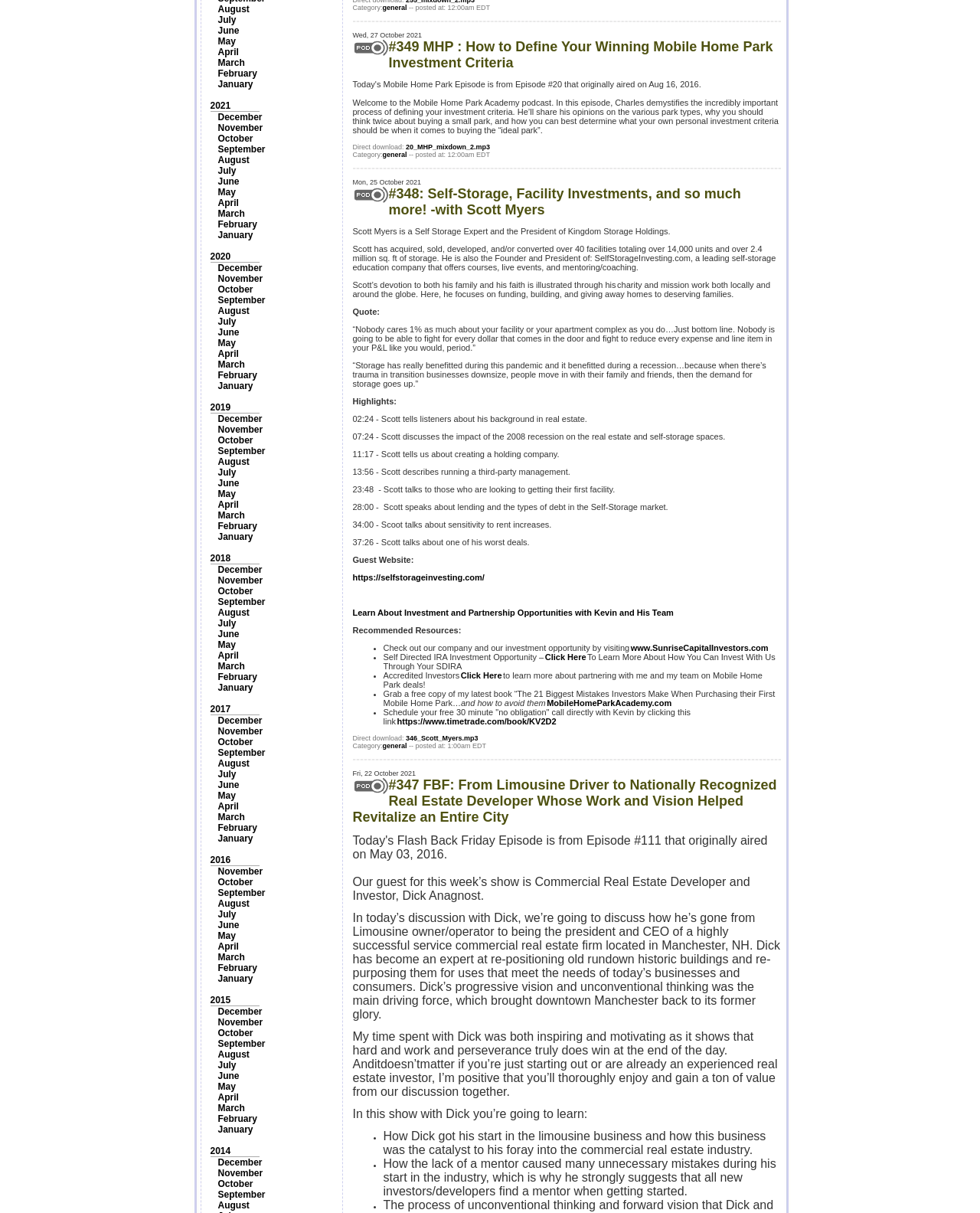Determine the bounding box coordinates for the HTML element described here: "December".

[0.222, 0.83, 0.268, 0.838]